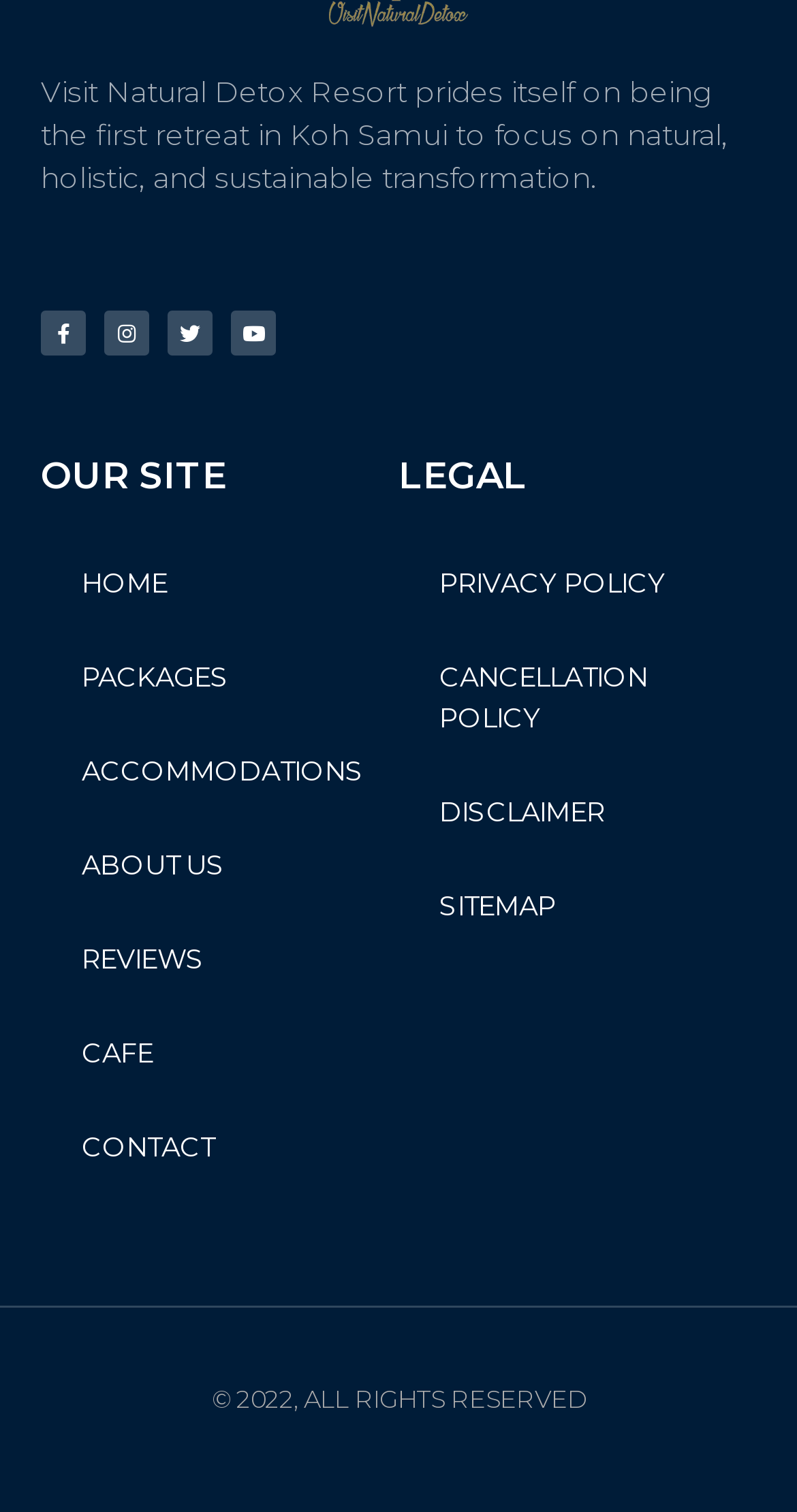Answer the following query concisely with a single word or phrase:
What social media platforms does the resort have?

Facebook, Instagram, Twitter, Youtube